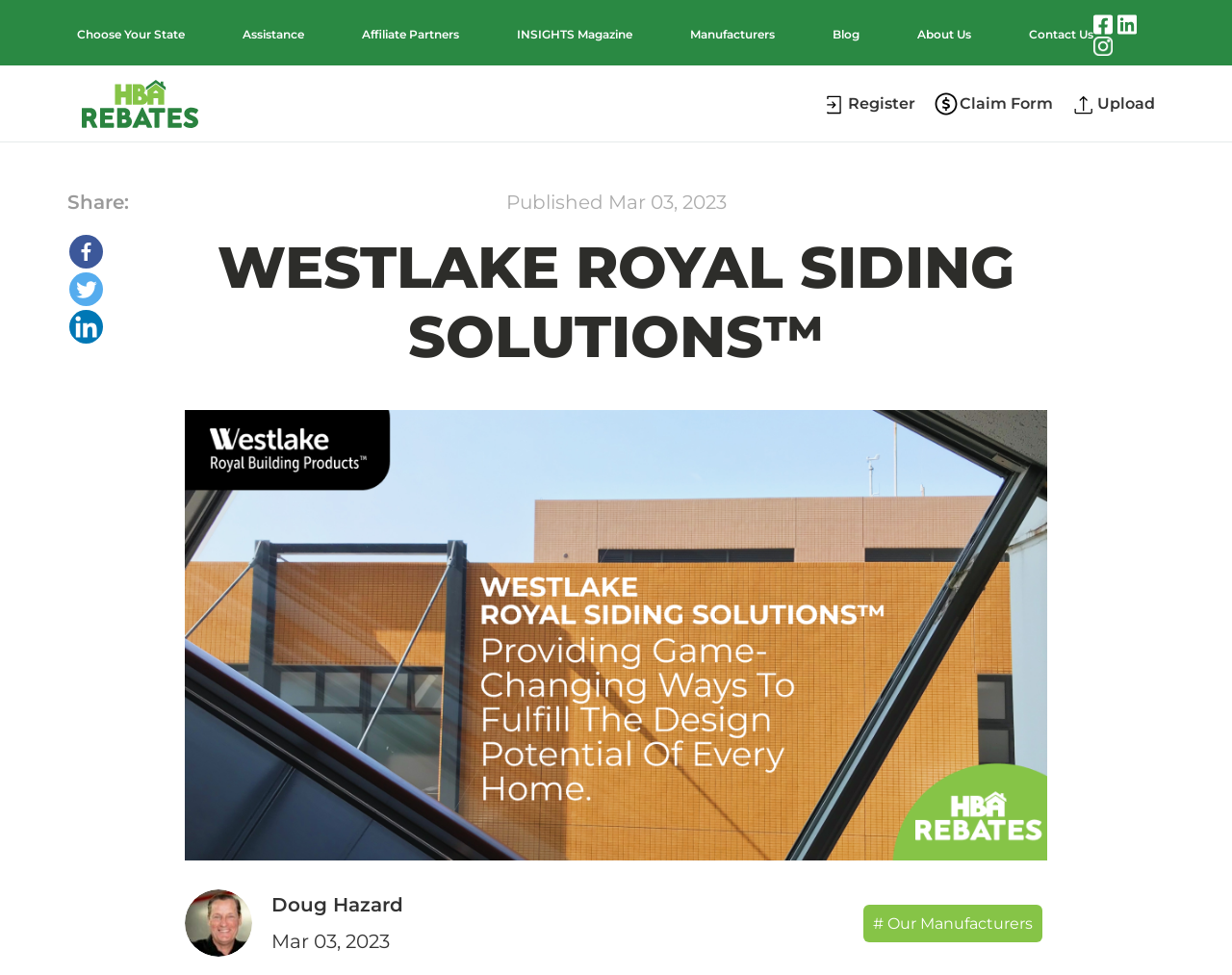By analyzing the image, answer the following question with a detailed response: How many social media links are there?

I found three social media links: Facebook, Twitter, and Linkedin, which are located below the 'Share:' text with bounding box coordinates of [0.055, 0.196, 0.105, 0.22]. The links have OCR texts of 'Facebook', 'Twitter', and 'Linkedin' respectively.